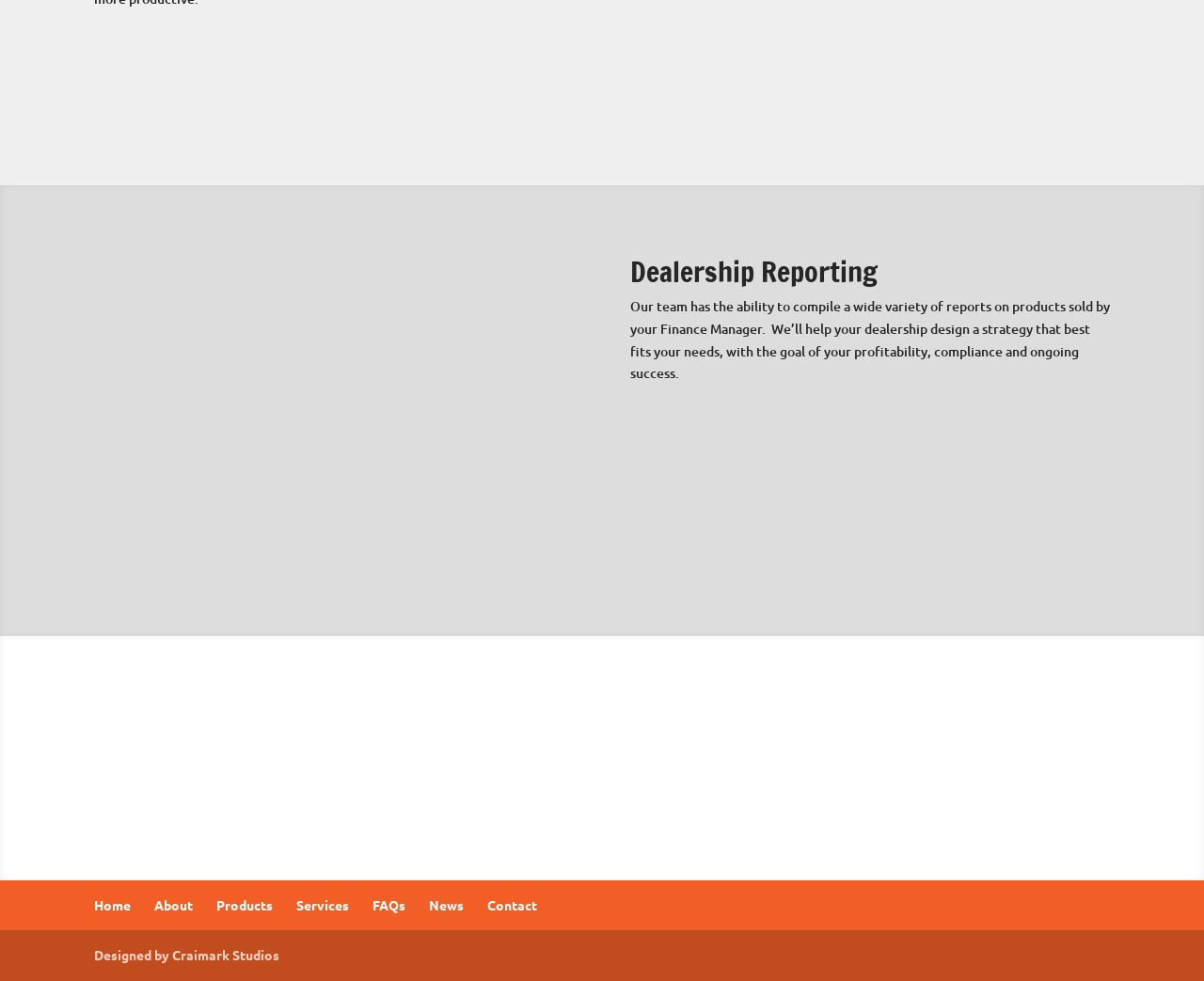Find and provide the bounding box coordinates for the UI element described with: "Designed by Craimark Studios".

[0.078, 0.965, 0.232, 0.982]